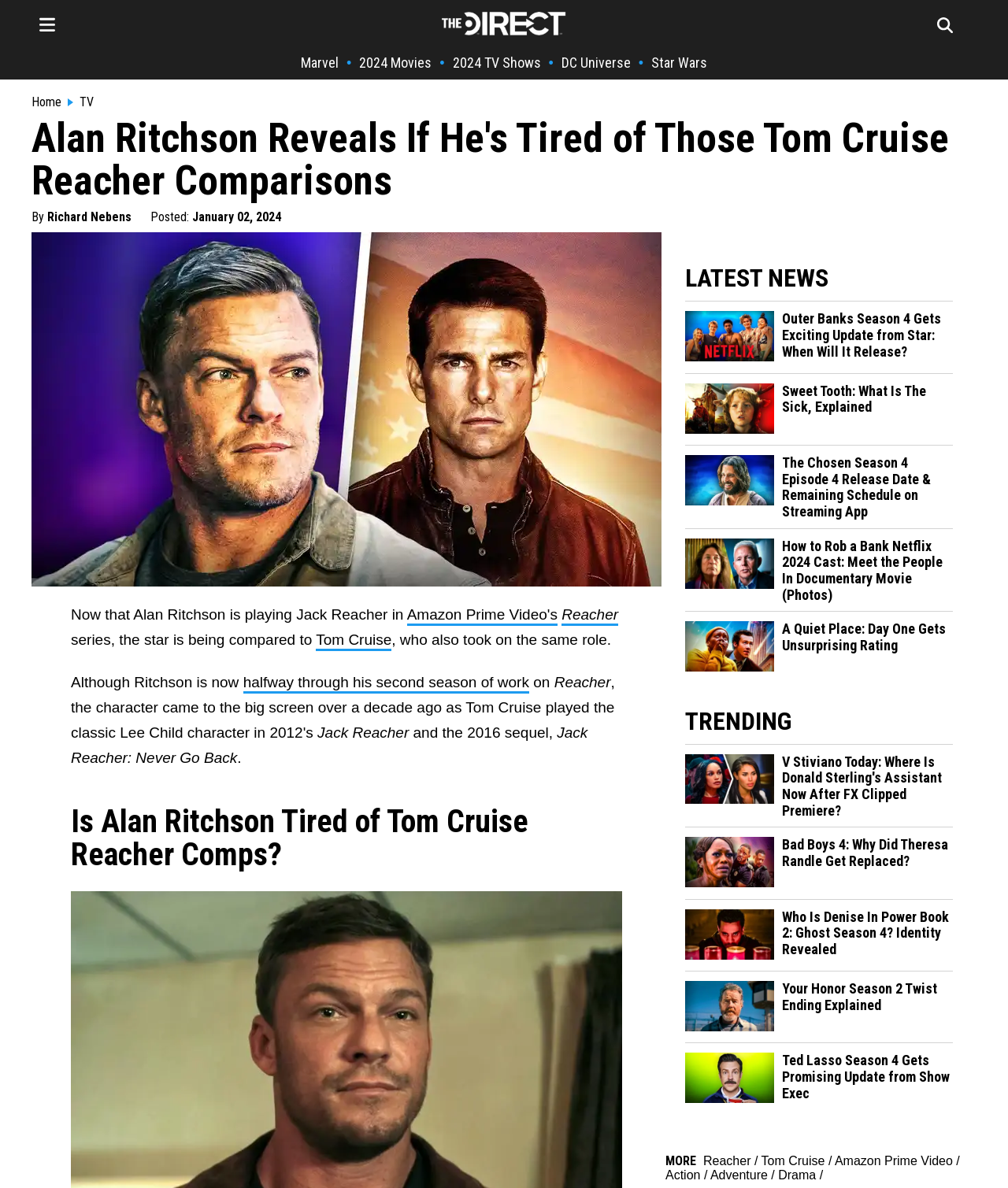Identify the bounding box coordinates for the region to click in order to carry out this instruction: "Explore more articles about Tom Cruise". Provide the coordinates using four float numbers between 0 and 1, formatted as [left, top, right, bottom].

[0.313, 0.532, 0.389, 0.548]